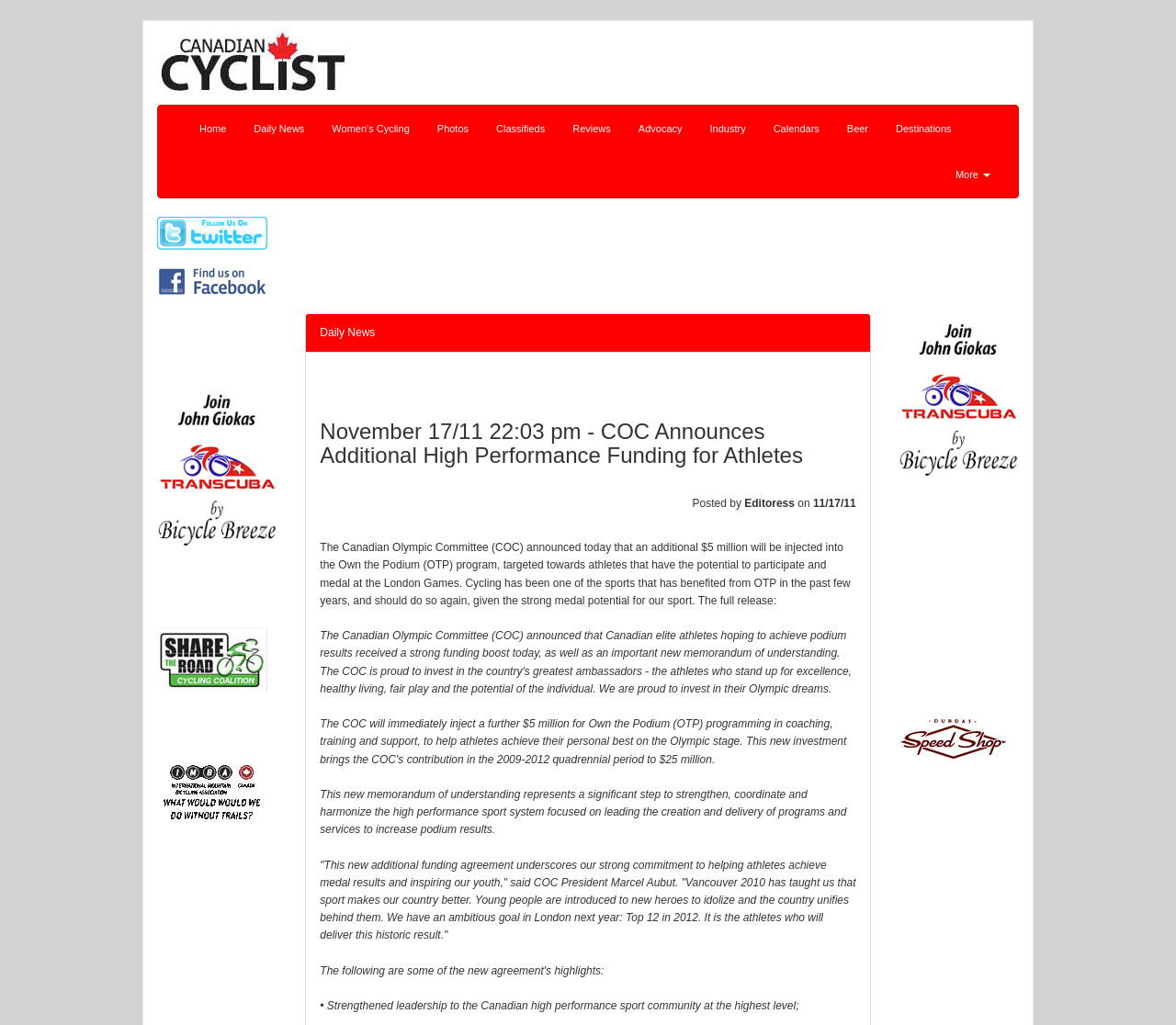What is the date of the news article?
Please provide a detailed and comprehensive answer to the question.

The date of the news article can be found in the main content area of the webpage, where it says 'Posted by Editor on 11/17/11'.